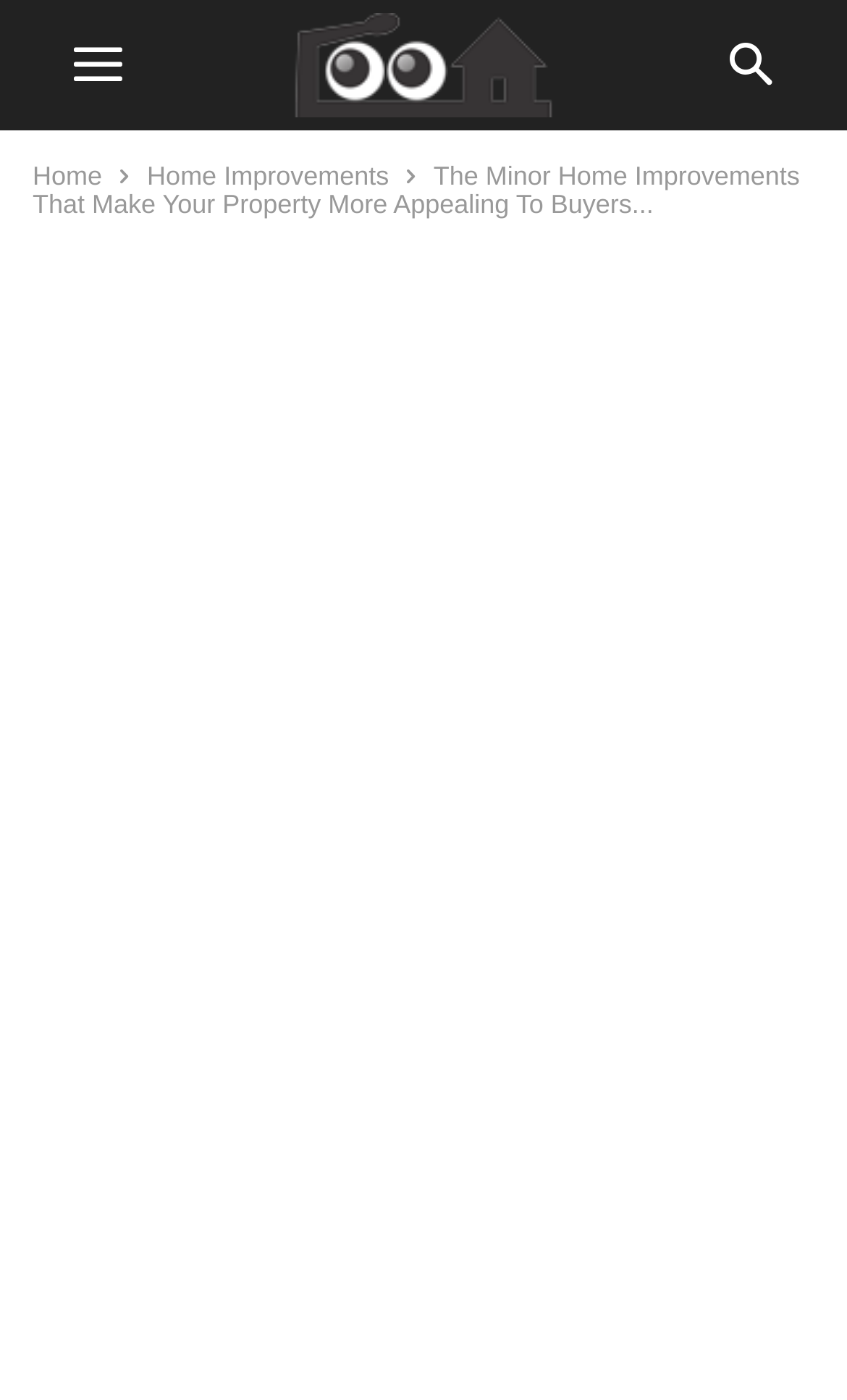Locate the bounding box coordinates of the UI element described by: "Home". The bounding box coordinates should consist of four float numbers between 0 and 1, i.e., [left, top, right, bottom].

[0.038, 0.115, 0.121, 0.137]